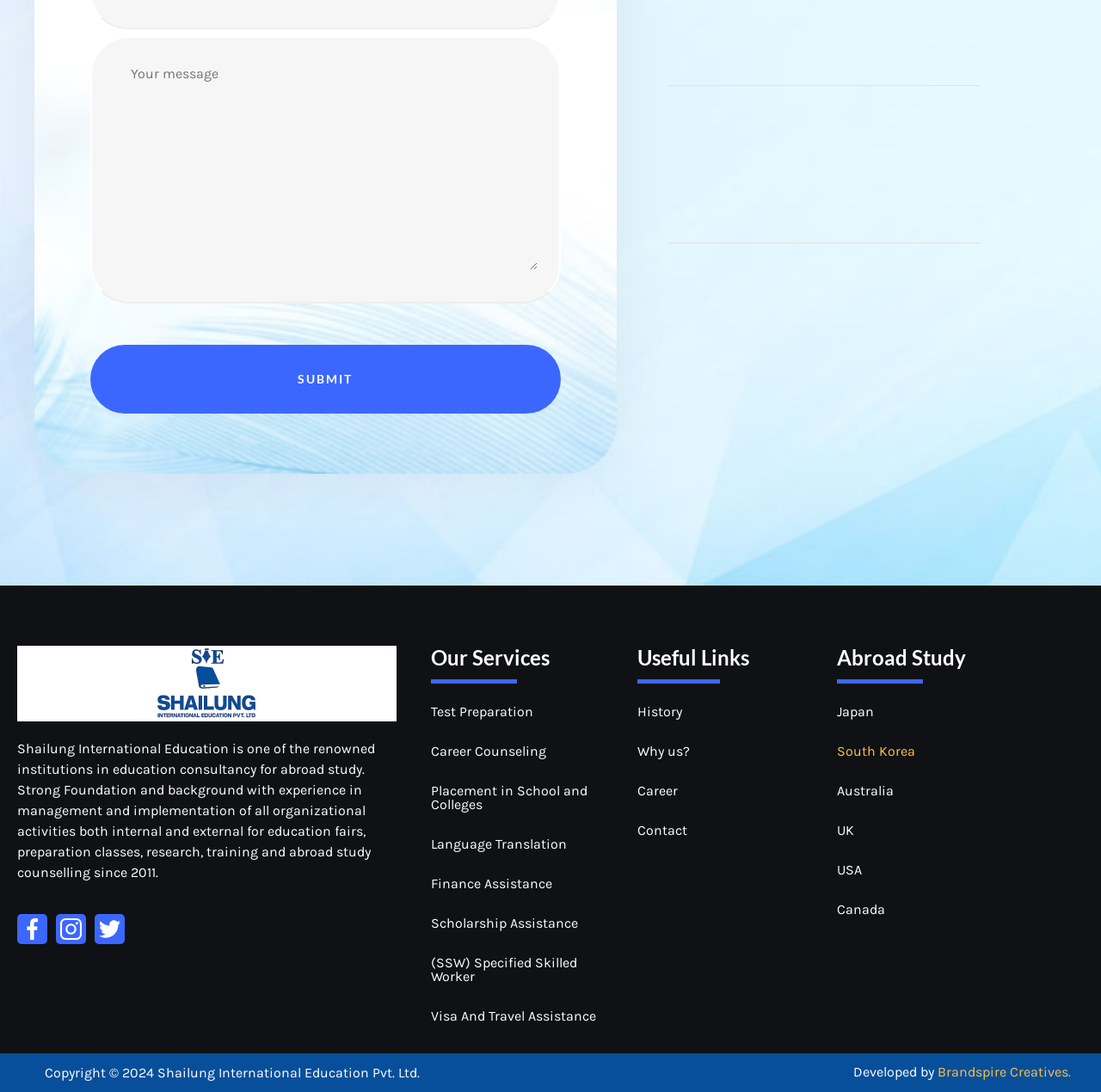Identify the bounding box for the given UI element using the description provided. Coordinates should be in the format (top-left x, top-left y, bottom-right x, bottom-right y) and must be between 0 and 1. Here is the description: Placement in School and Colleges

[0.392, 0.706, 0.548, 0.755]